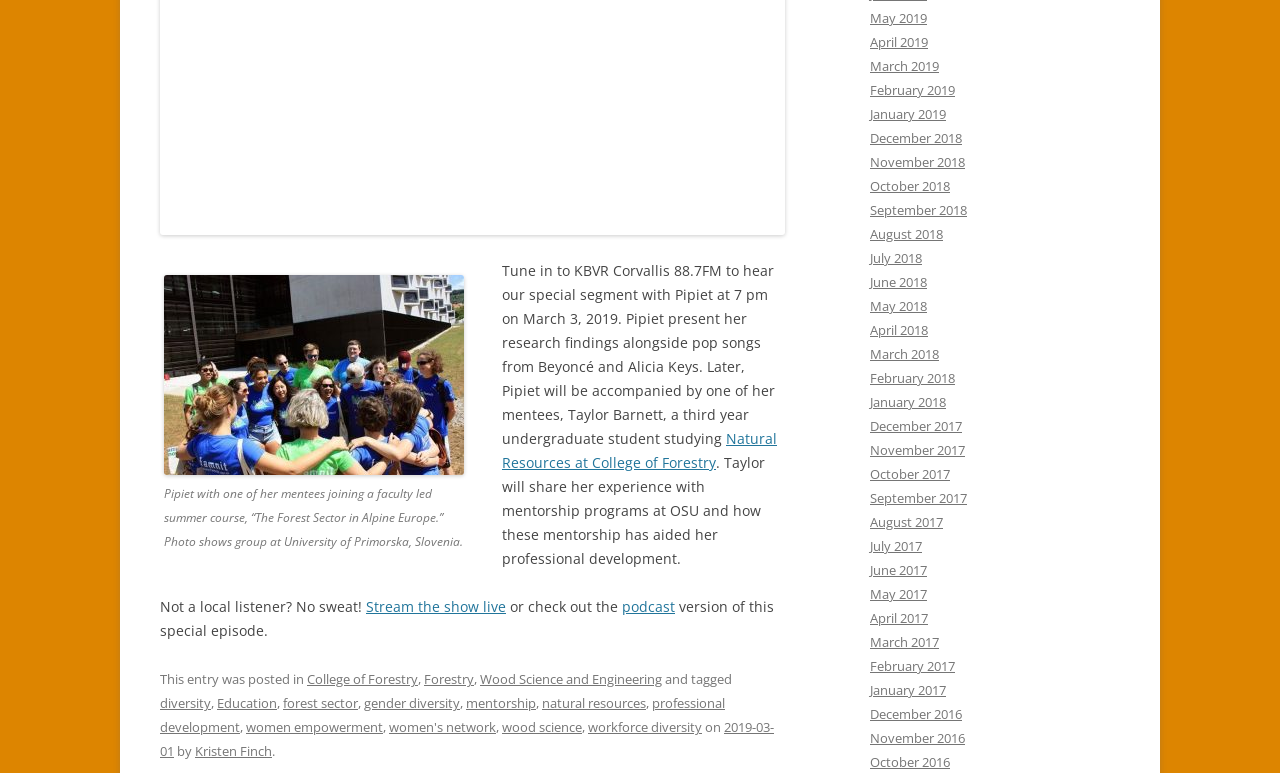What is the name of the university where Taylor Barnett studies?
Observe the image and answer the question with a one-word or short phrase response.

OSU